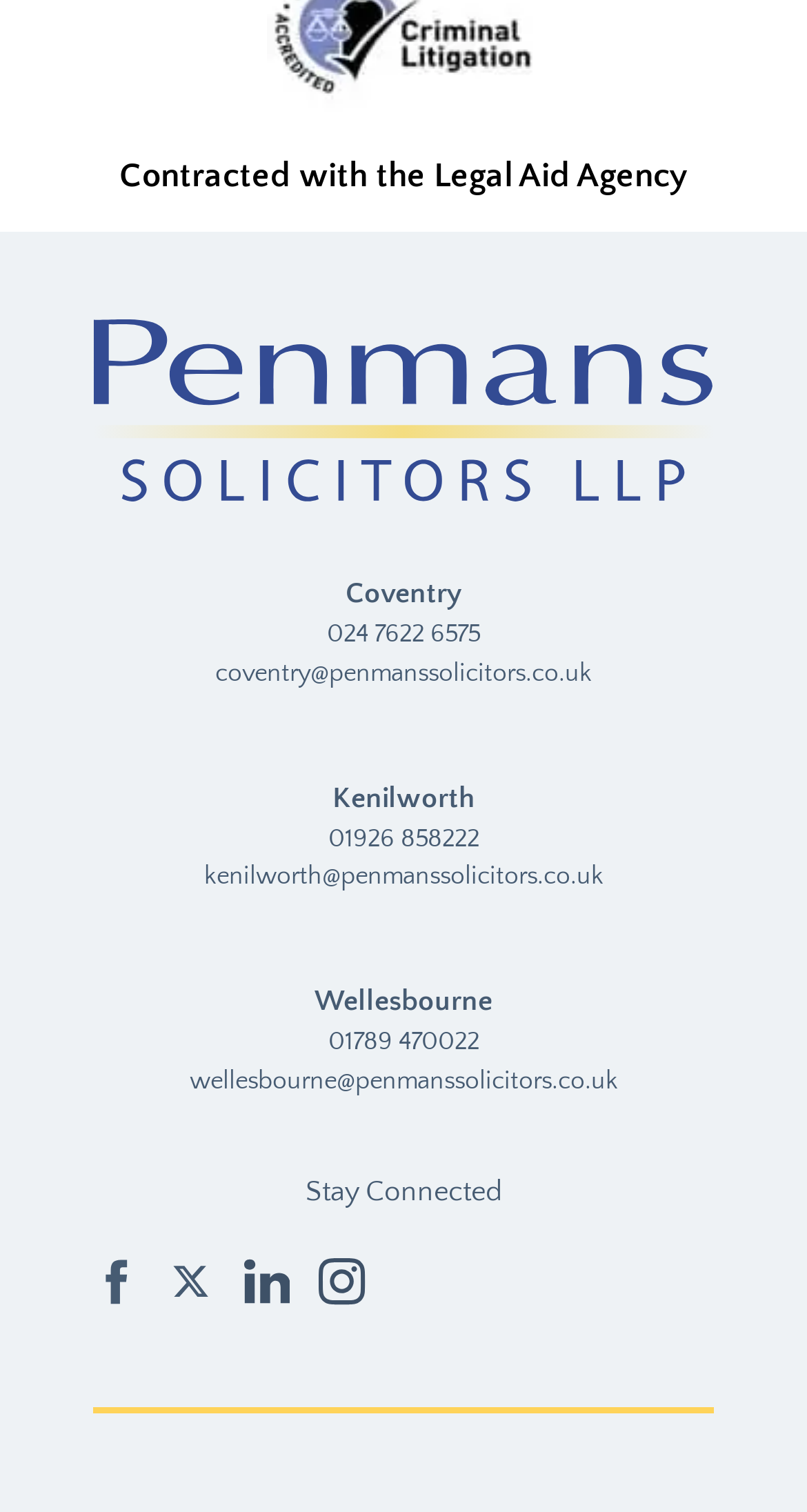Is Penmans Solicitors contracted with the Legal Aid Agency?
Using the visual information from the image, give a one-word or short-phrase answer.

Yes